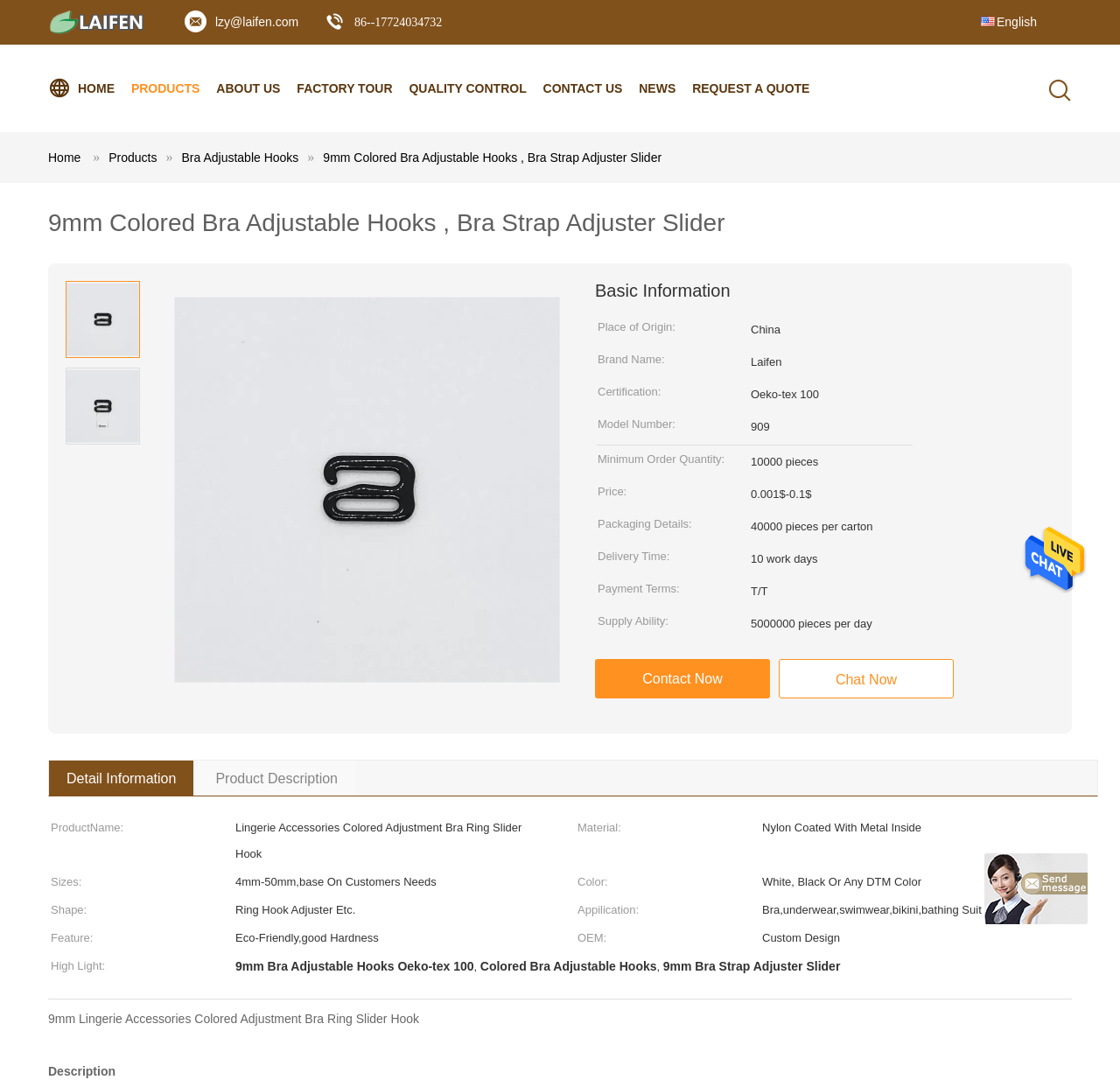Please specify the bounding box coordinates of the region to click in order to perform the following instruction: "Learn more about the product details".

[0.059, 0.701, 0.157, 0.732]